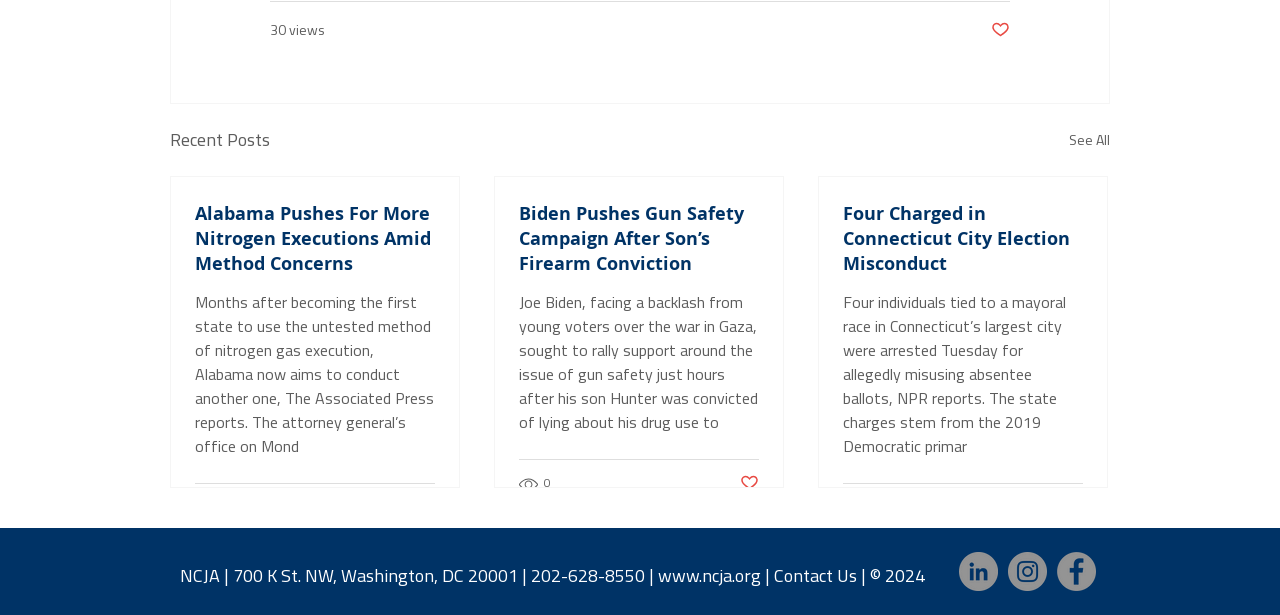Extract the bounding box coordinates for the HTML element that matches this description: "aria-label="Instagram"". The coordinates should be four float numbers between 0 and 1, i.e., [left, top, right, bottom].

[0.788, 0.898, 0.818, 0.961]